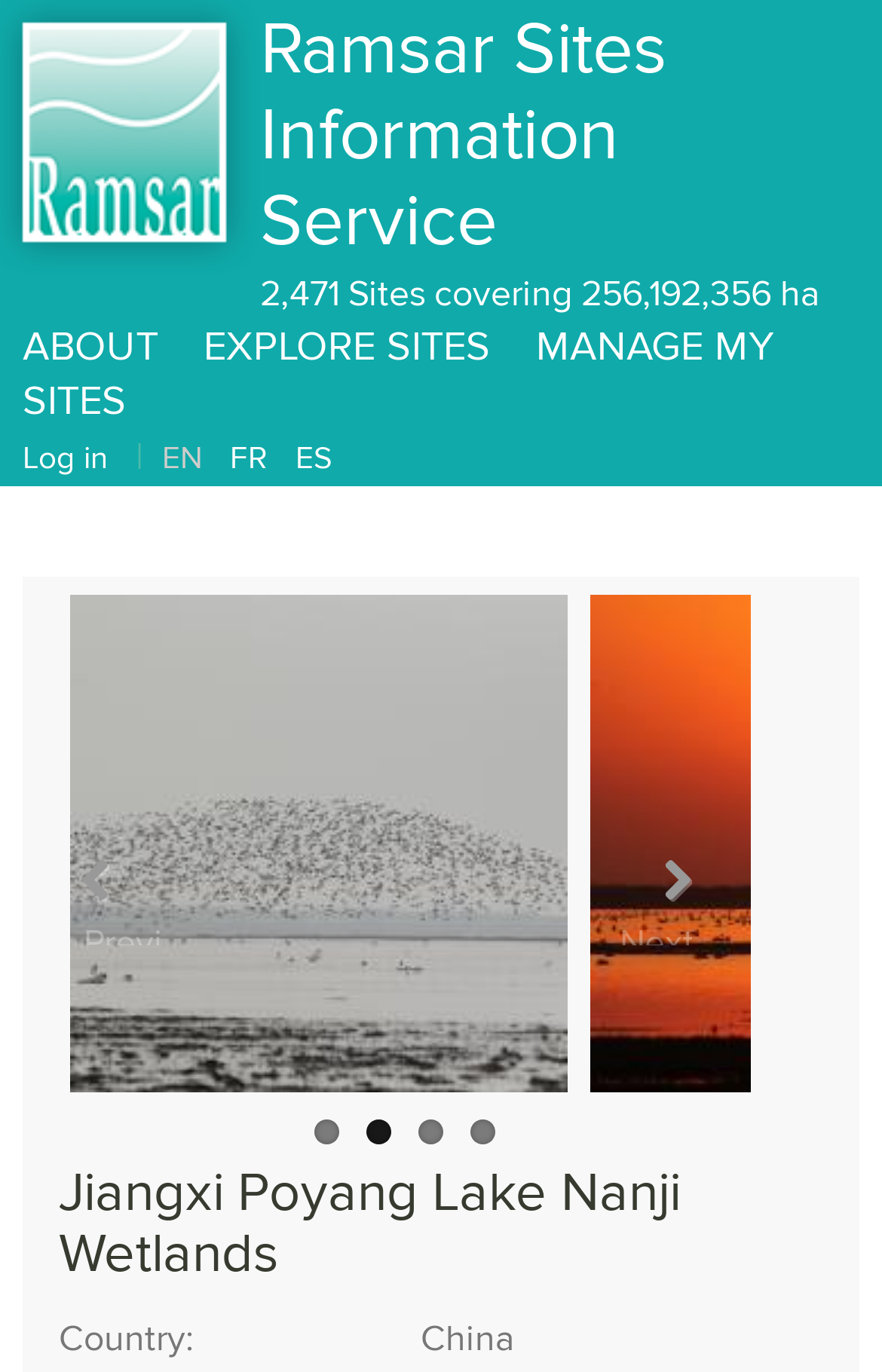What is the language currently selected?
Please provide a comprehensive answer based on the visual information in the image.

I found the answer by looking at the link elements 'EN', 'FR', 'ES' which are located in the Language switcher section, and I noticed that 'EN' is the first one, so it is the currently selected language.